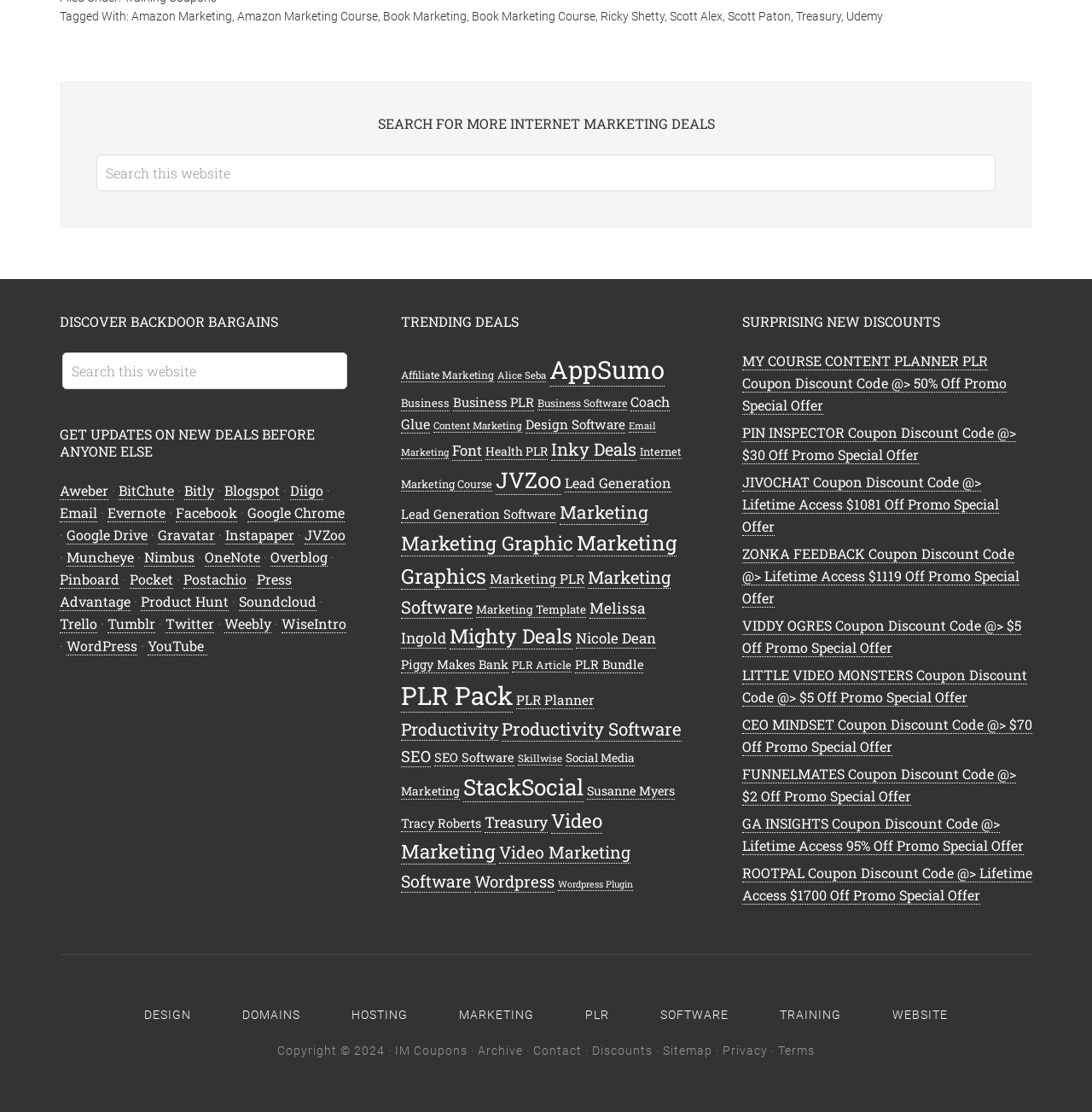Identify the bounding box coordinates of the specific part of the webpage to click to complete this instruction: "Click the 'About' link".

None